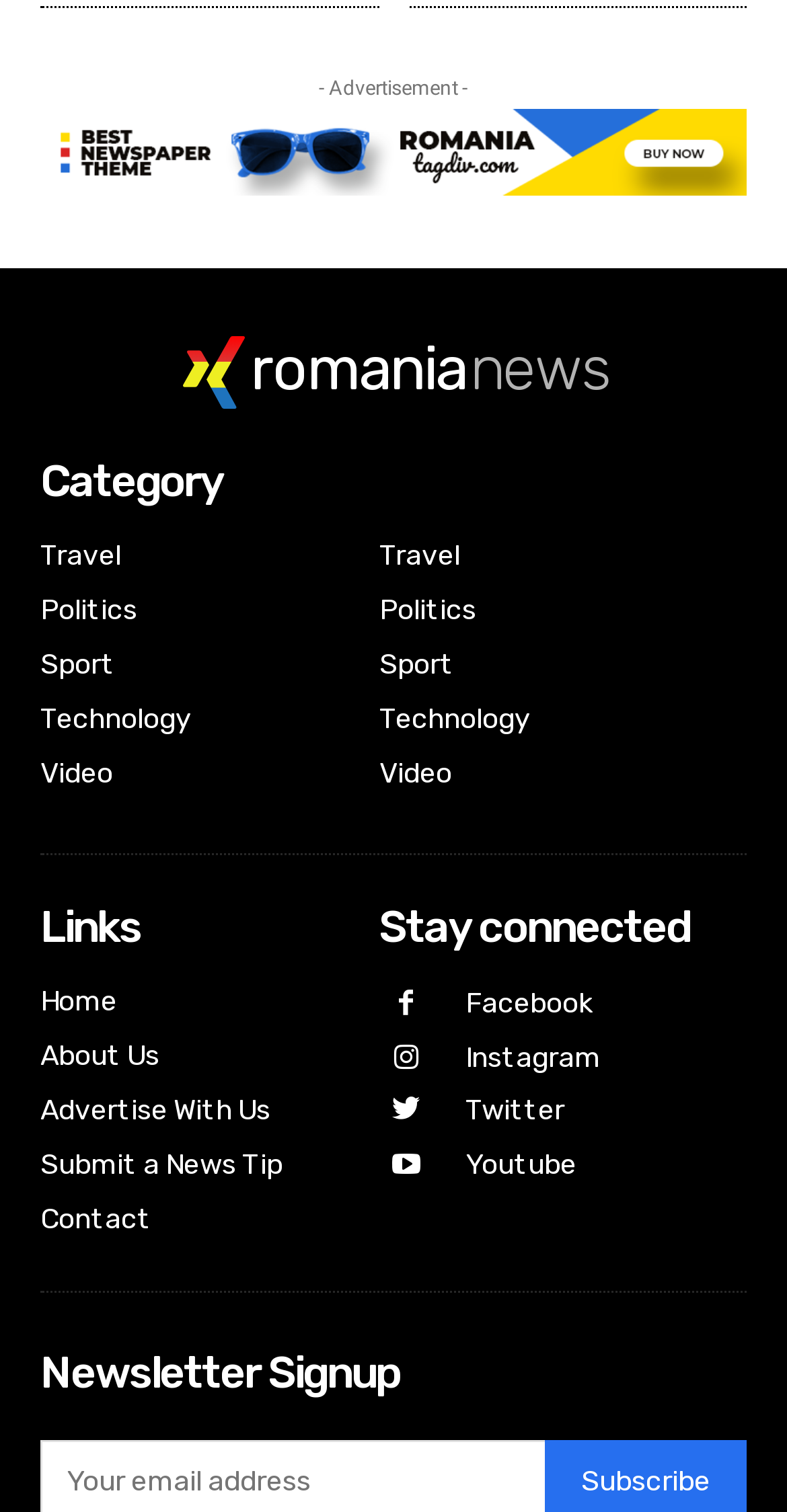Please locate the bounding box coordinates of the element that should be clicked to achieve the given instruction: "go to Home page".

[0.051, 0.651, 0.149, 0.674]